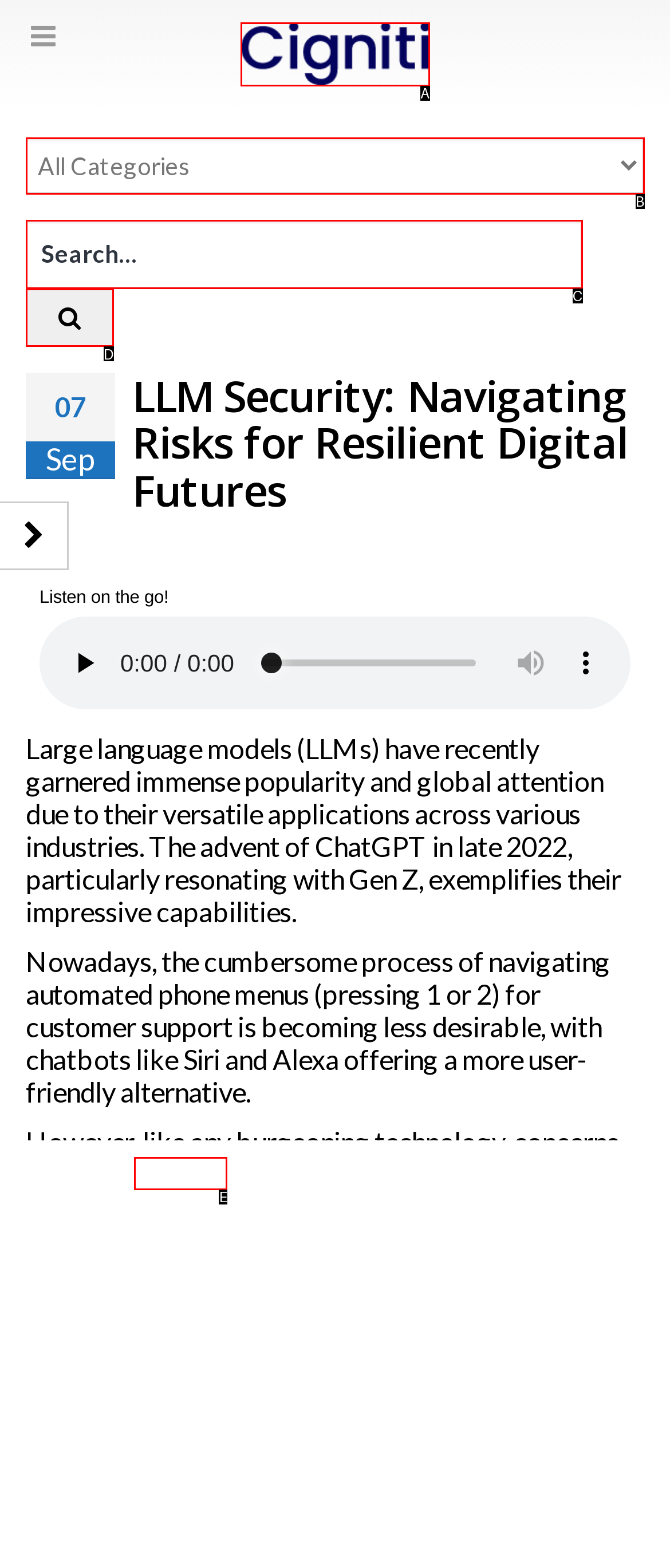Given the element description: title="Search"
Pick the letter of the correct option from the list.

D